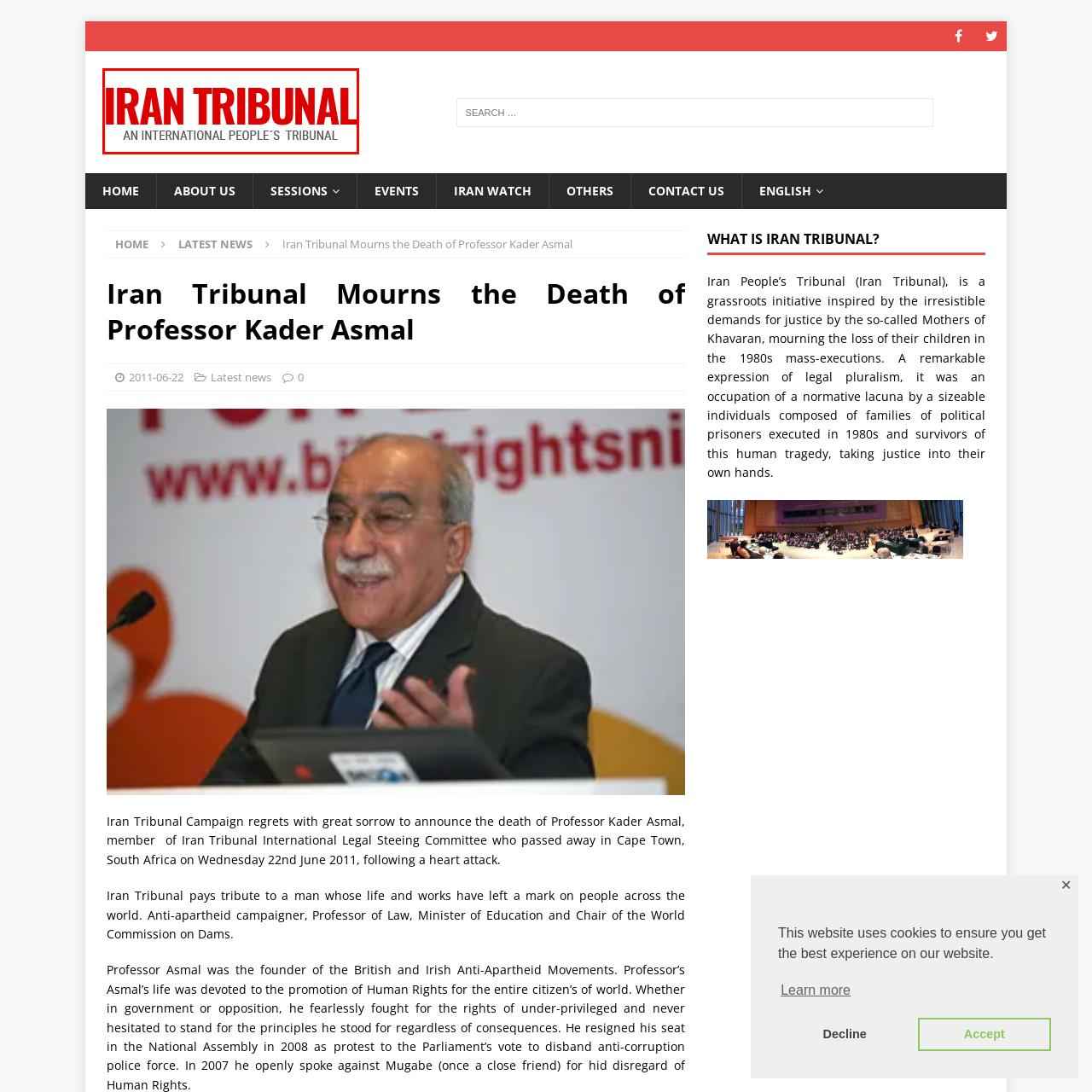What is the focus of the Iran Tribunal?
Review the image marked by the red bounding box and deliver a detailed response to the question.

The visual representation of the Iran Tribunal's logo embodies the tribunal's focus on accountability and human rights advocacy on a global scale, indicating that the focus of the Iran Tribunal is on these two aspects.